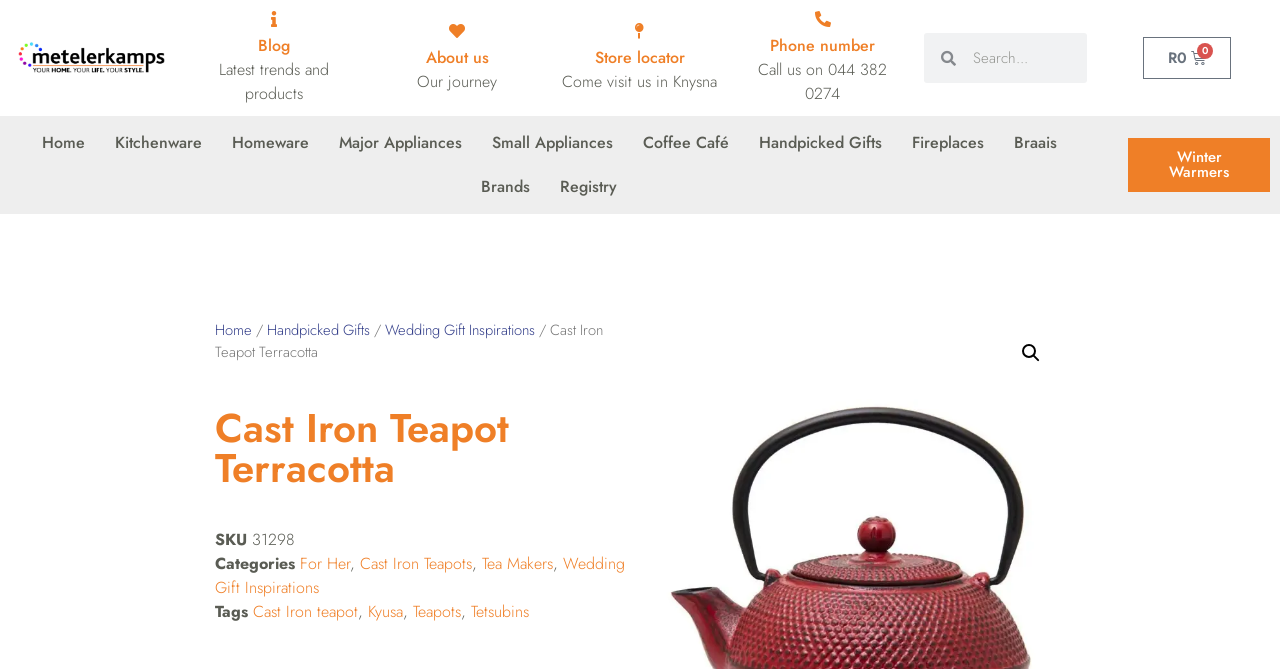Please give the bounding box coordinates of the area that should be clicked to fulfill the following instruction: "Search for products". The coordinates should be in the format of four float numbers from 0 to 1, i.e., [left, top, right, bottom].

[0.722, 0.049, 0.849, 0.124]